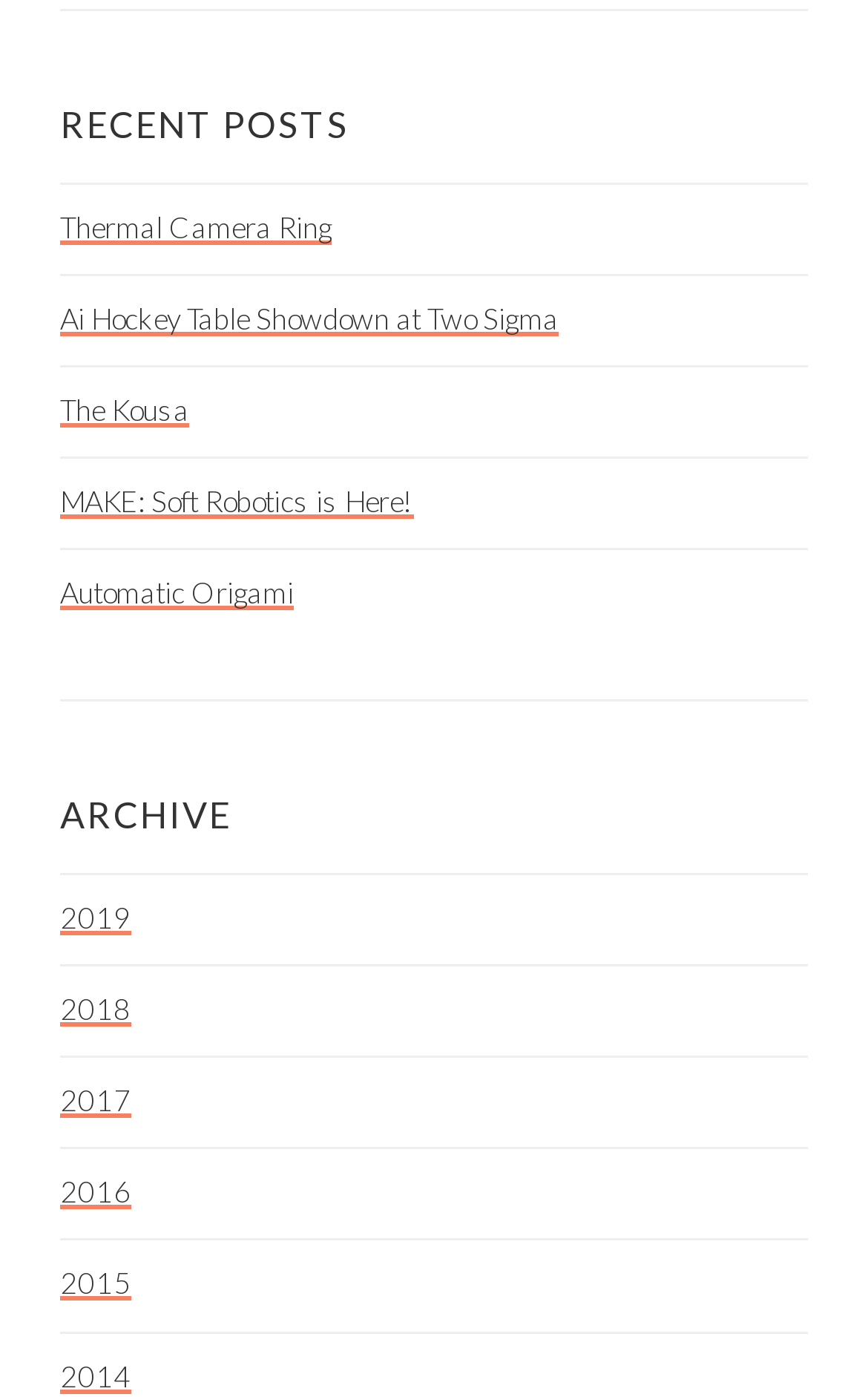Using the provided element description, identify the bounding box coordinates as (top-left x, top-left y, bottom-right x, bottom-right y). Ensure all values are between 0 and 1. Description: MAKE: Soft Robotics is Here!

[0.069, 0.346, 0.477, 0.372]